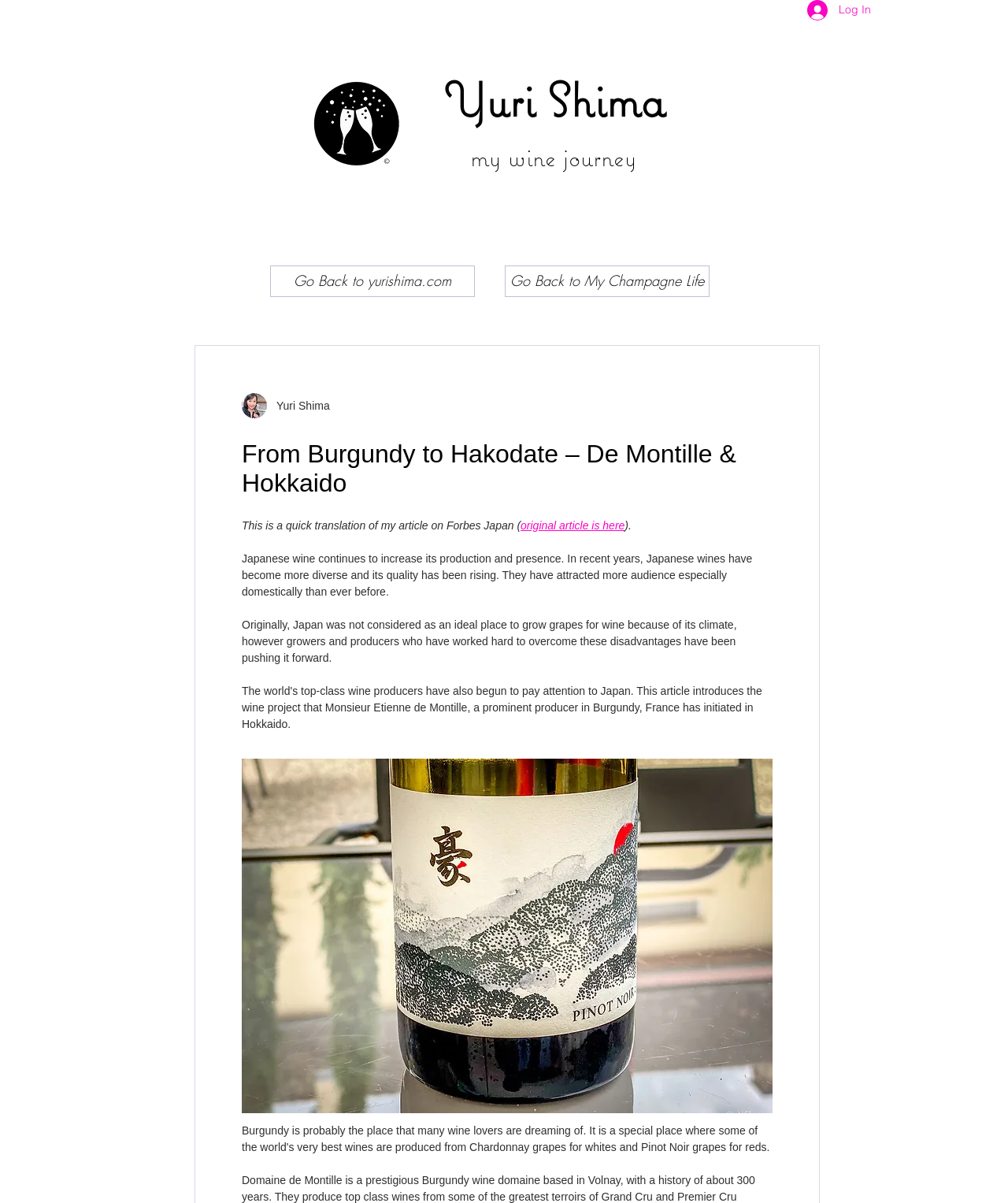Using the given description, provide the bounding box coordinates formatted as (top-left x, top-left y, bottom-right x, bottom-right y), with all values being floating point numbers between 0 and 1. Description: original article is here

[0.516, 0.432, 0.62, 0.442]